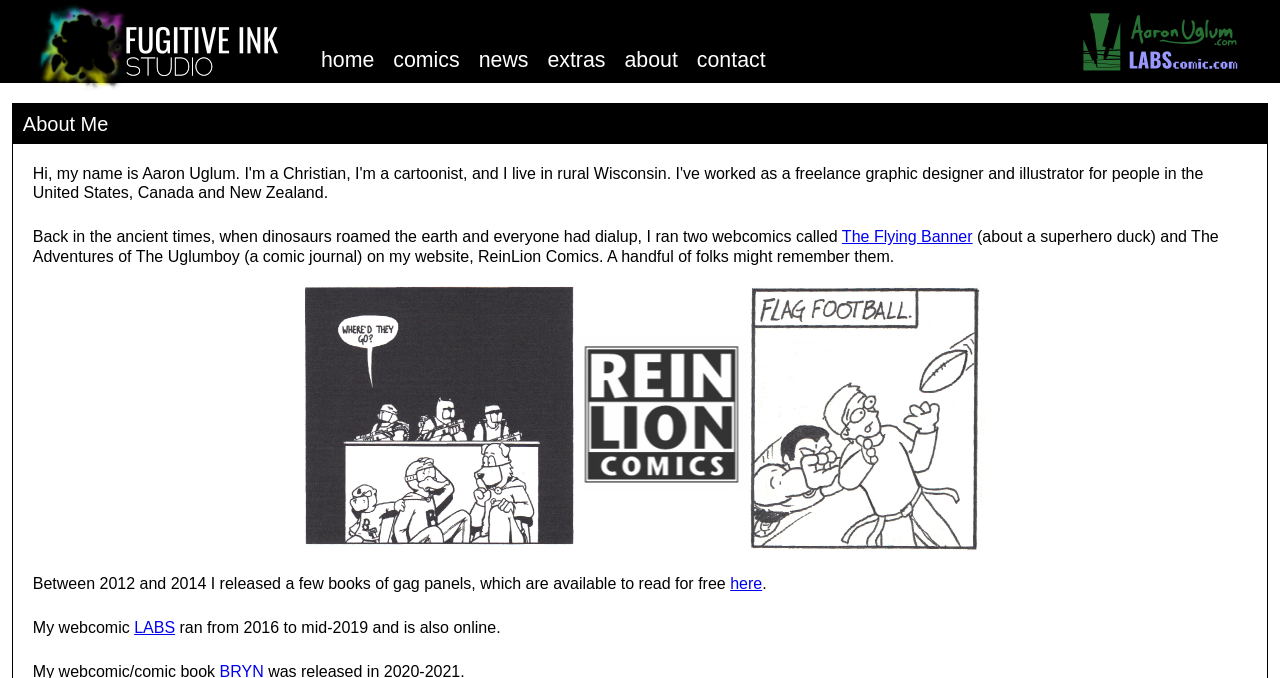Refer to the screenshot and answer the following question in detail:
How many webcomics did the author run in the past?

The author mentions running two webcomics called 'The Flying Banner' and 'The Adventures of The Uglumboy' on their website, ReinLion Comics.